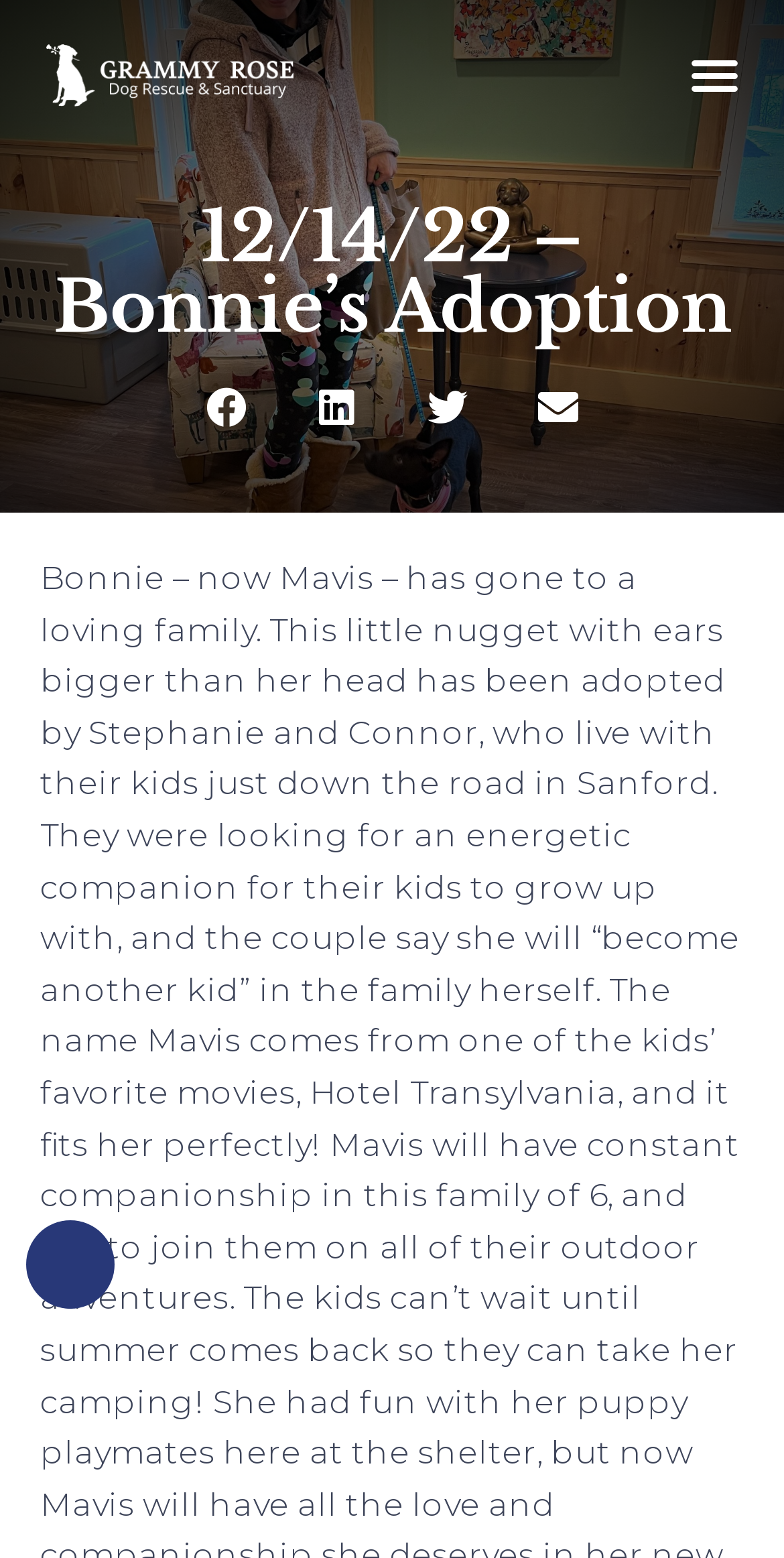What is the position of the 'Menu Toggle' button?
Please answer the question with as much detail as possible using the screenshot.

By analyzing the bounding box coordinates of the 'Menu Toggle' button, I can see that its x1 and x2 values are 0.864 and 0.96, respectively, which indicates that it is positioned on the right side of the webpage. Its y1 and y2 values are 0.024 and 0.073, respectively, which indicates that it is positioned at the top of the webpage.